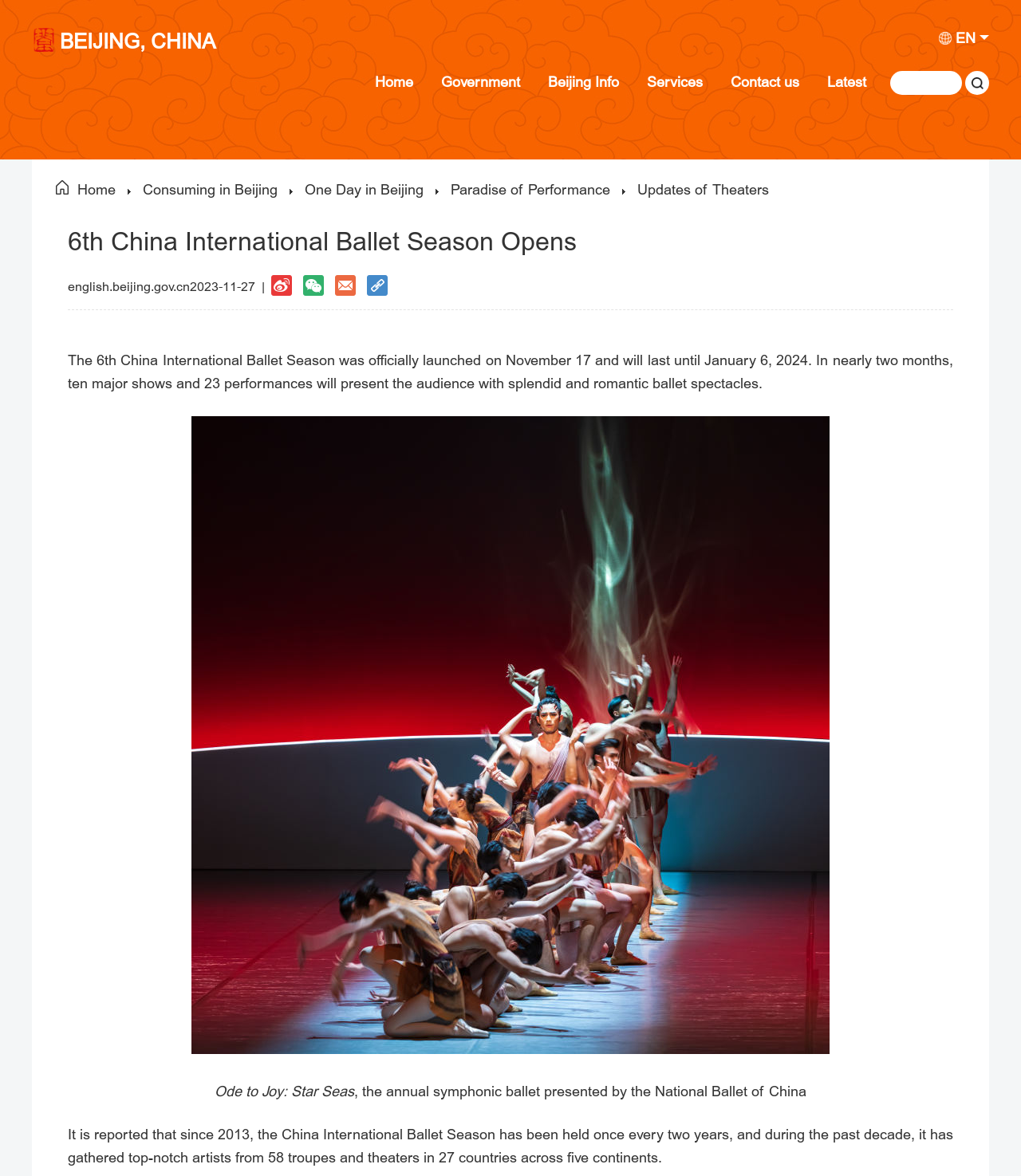Find the bounding box of the web element that fits this description: "Home".

[0.367, 0.062, 0.405, 0.078]